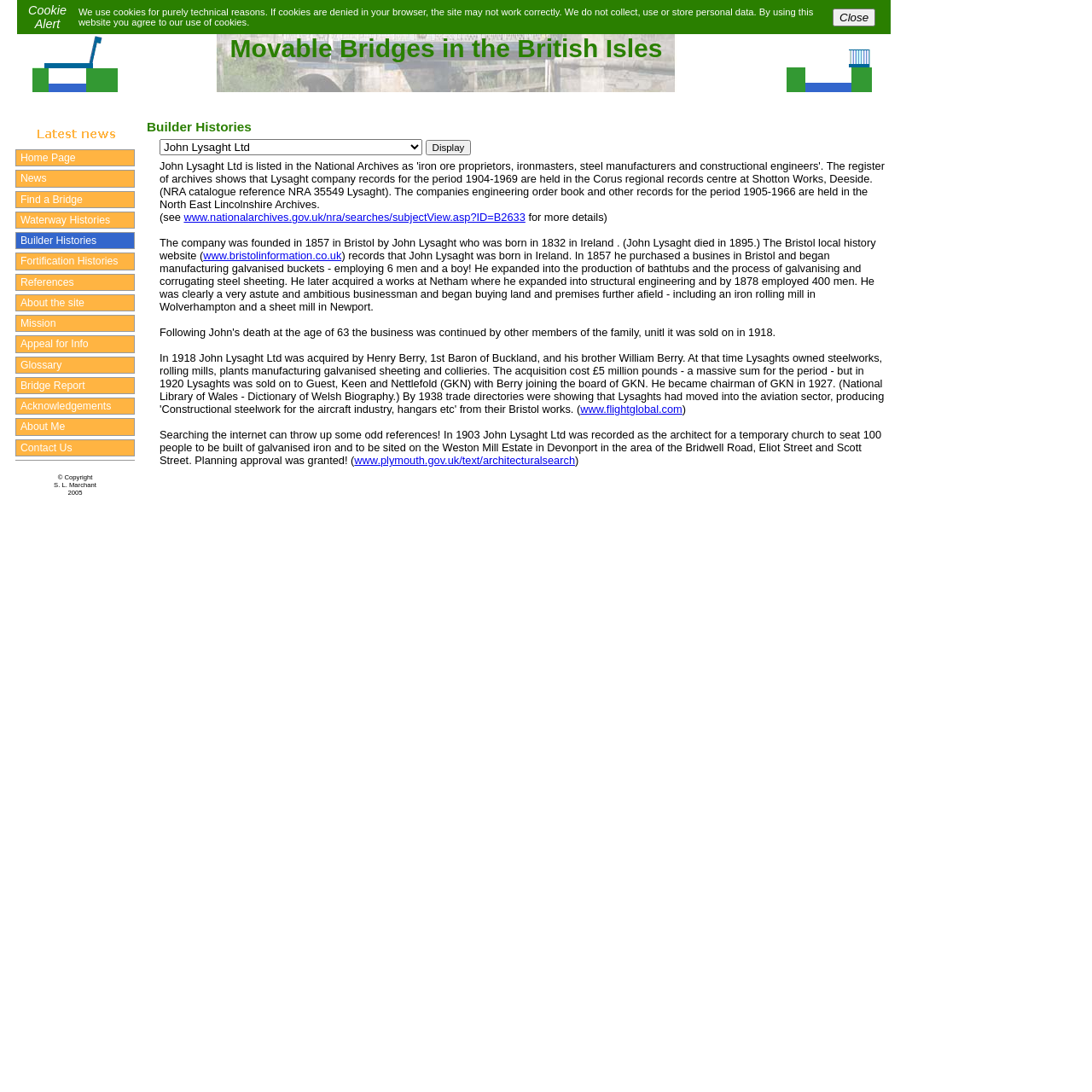Please find the bounding box coordinates for the clickable element needed to perform this instruction: "Click the Display button".

[0.39, 0.128, 0.432, 0.142]